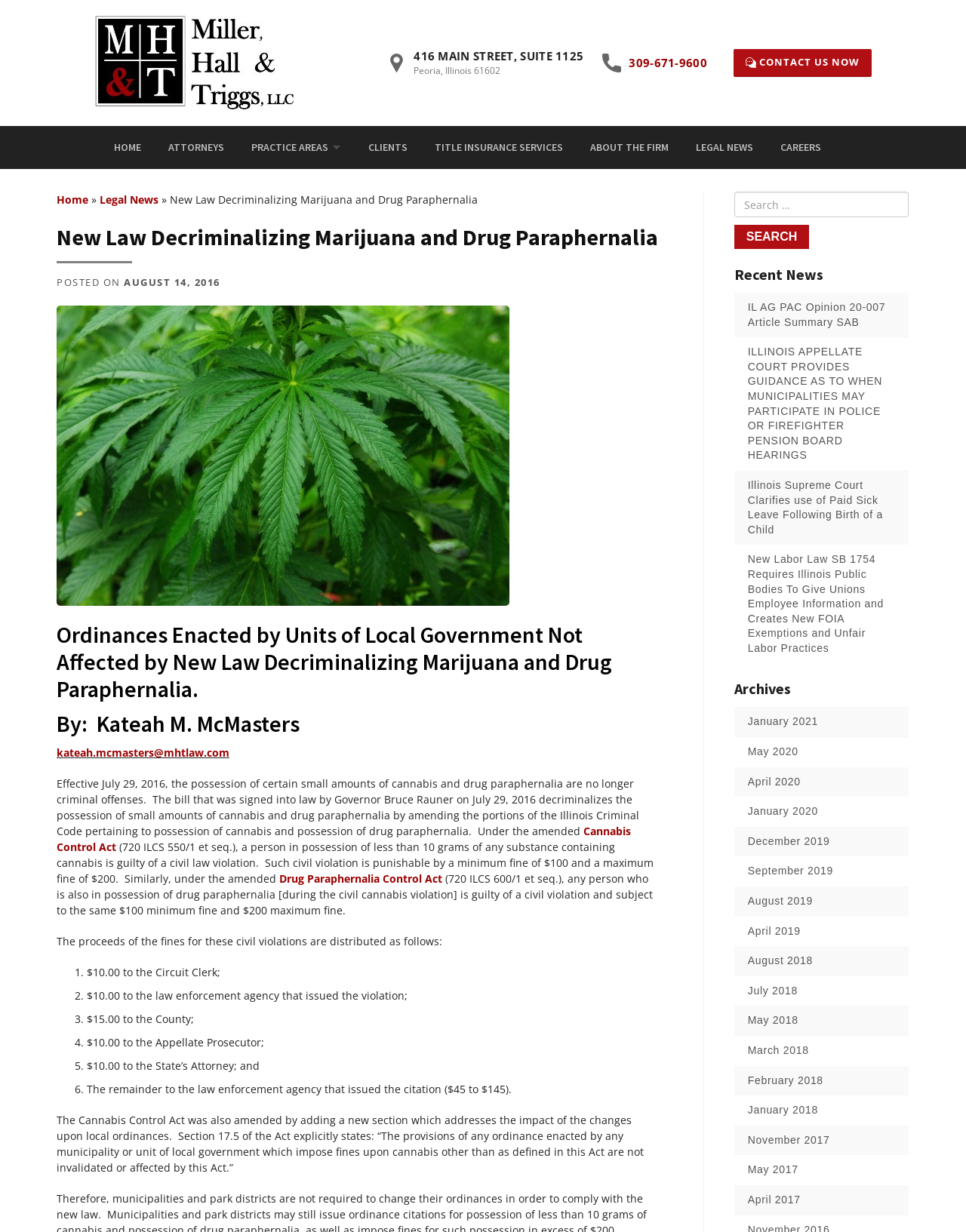Please determine the bounding box coordinates of the area that needs to be clicked to complete this task: 'Read 'New Law Decriminalizing Marijuana and Drug Paraphernalia' article'. The coordinates must be four float numbers between 0 and 1, formatted as [left, top, right, bottom].

[0.059, 0.181, 0.682, 0.205]